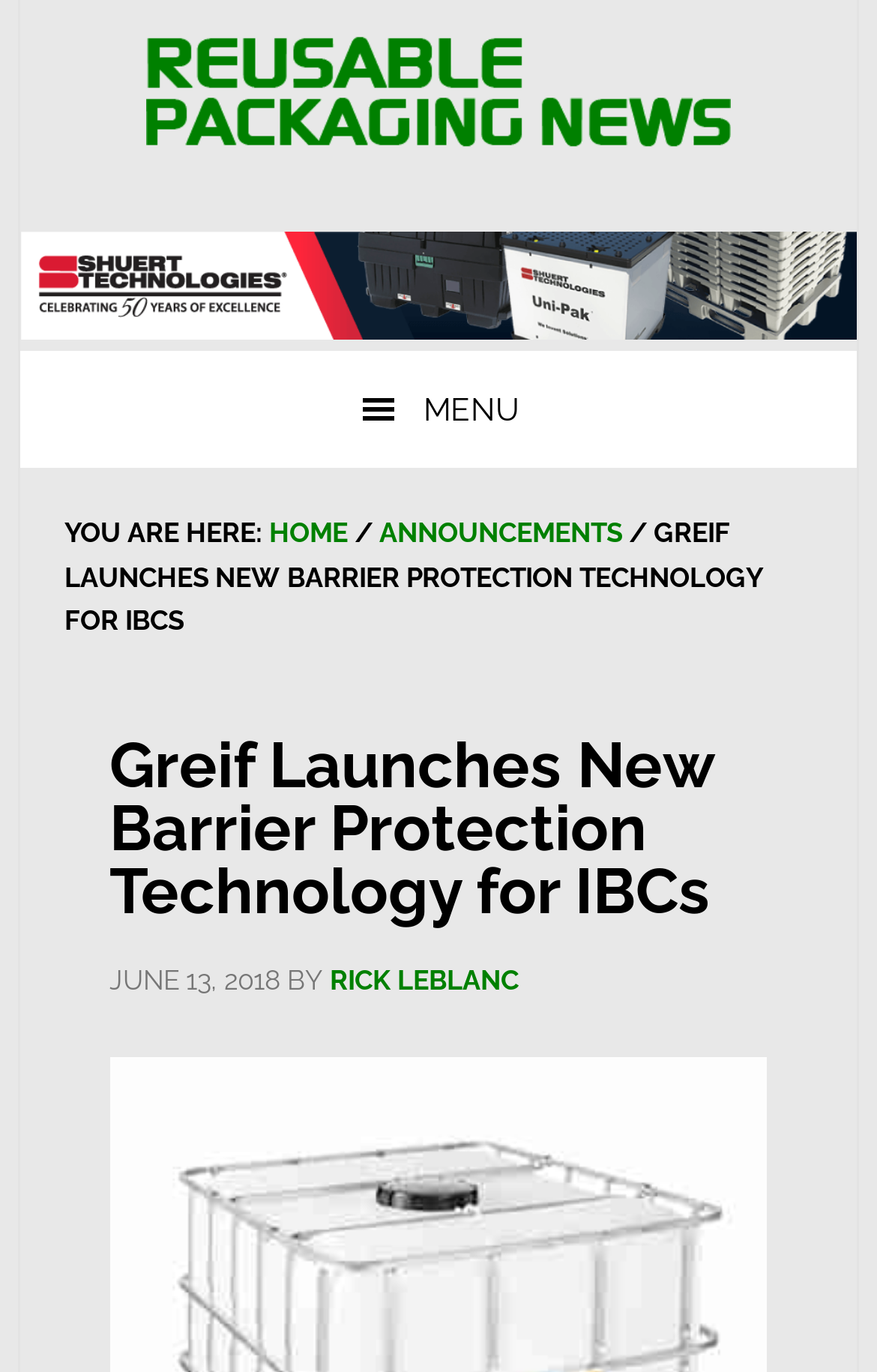What is the name of the company in the logo?
Respond to the question with a single word or phrase according to the image.

Shuert Industries